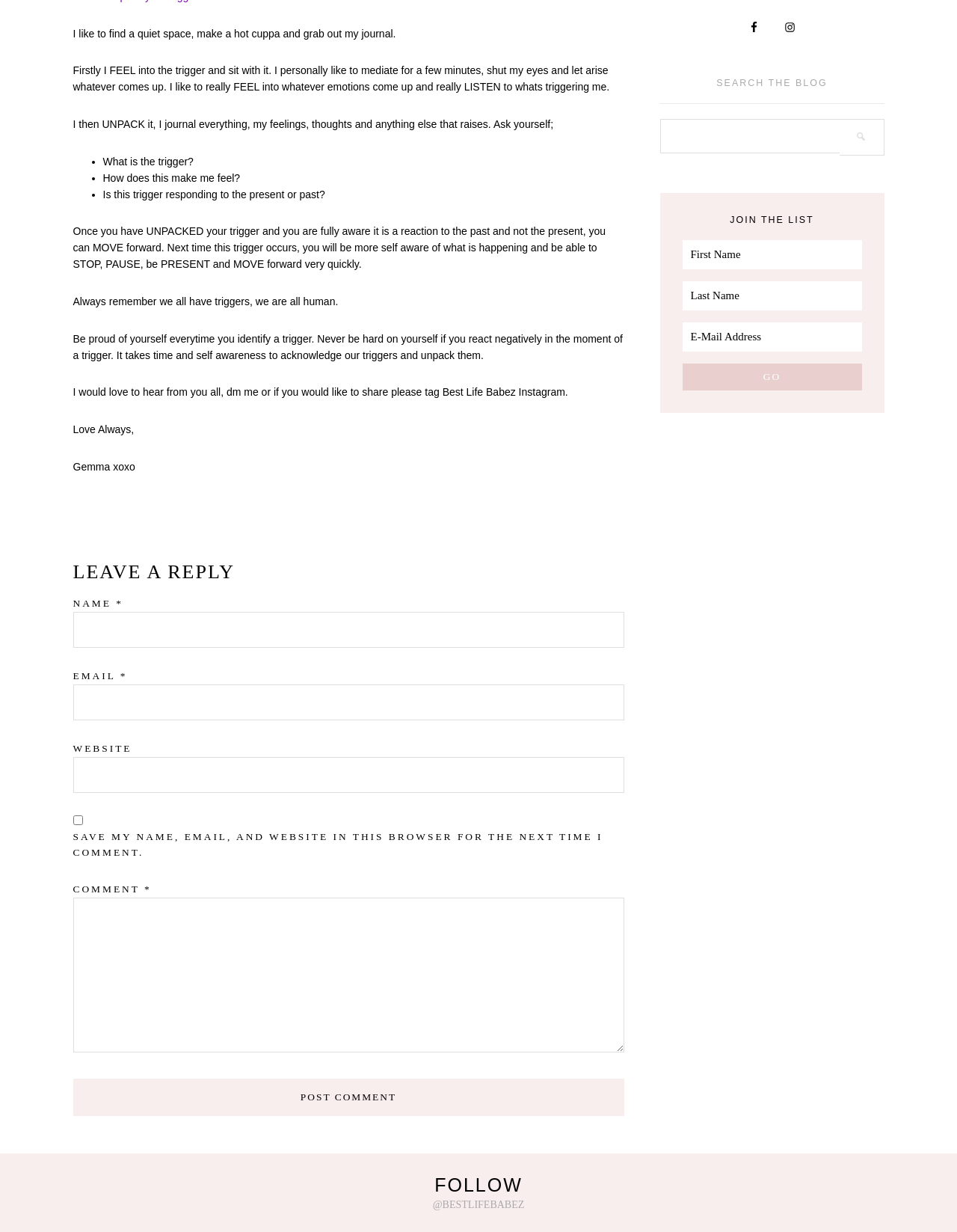Refer to the screenshot and answer the following question in detail:
What is the purpose of the 'LEAVE A REPLY' section?

The 'LEAVE A REPLY' section is provided for users to comment on the post, where they can enter their name, email, website, and comment, and then post it.